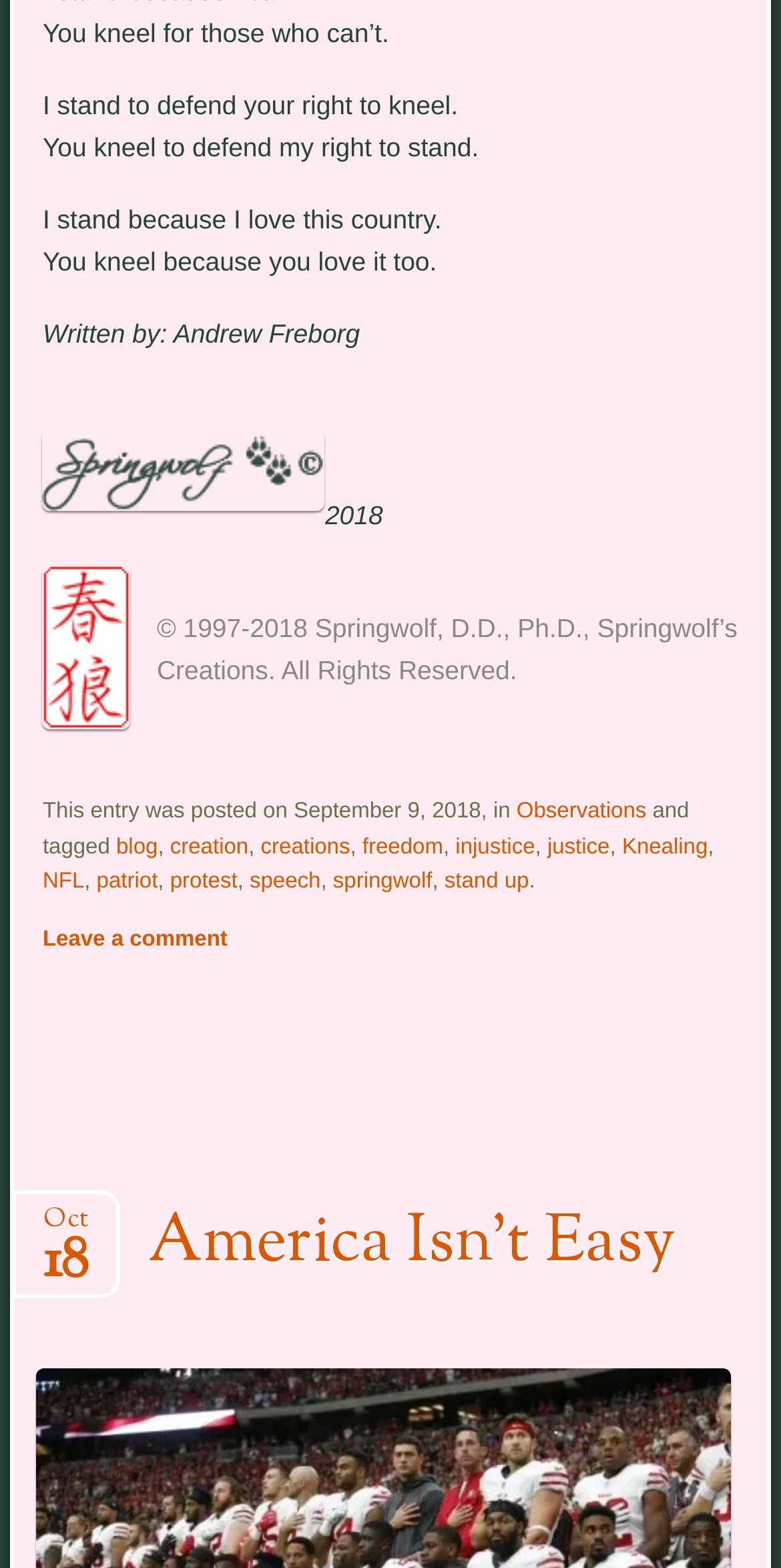Determine the bounding box coordinates for the HTML element mentioned in the following description: "Knealing". The coordinates should be a list of four floats ranging from 0 to 1, represented as [left, top, right, bottom].

[0.796, 0.532, 0.906, 0.548]